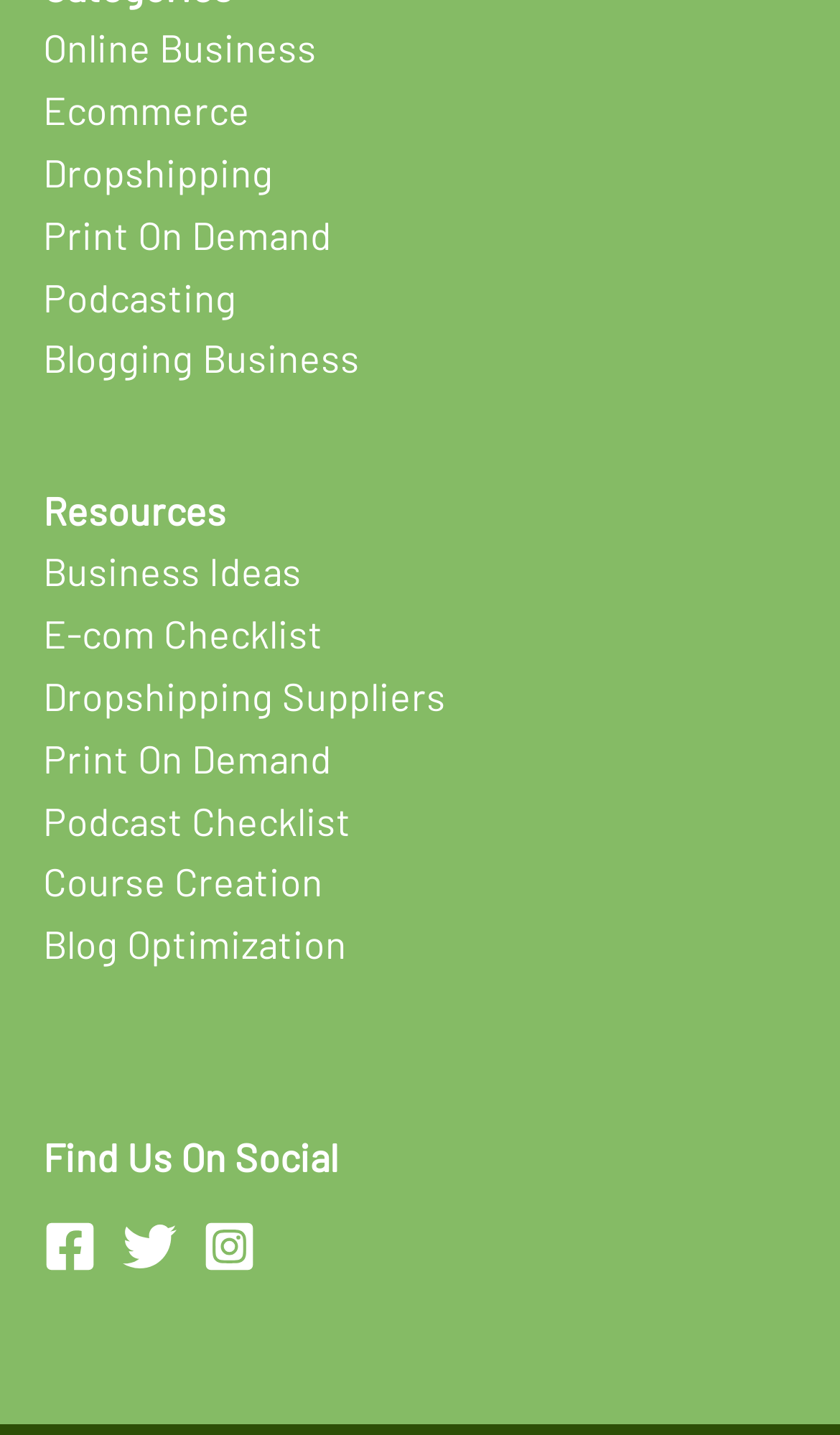Respond to the question with just a single word or phrase: 
What are the main categories of online business?

Ecommerce, Dropshipping, etc.